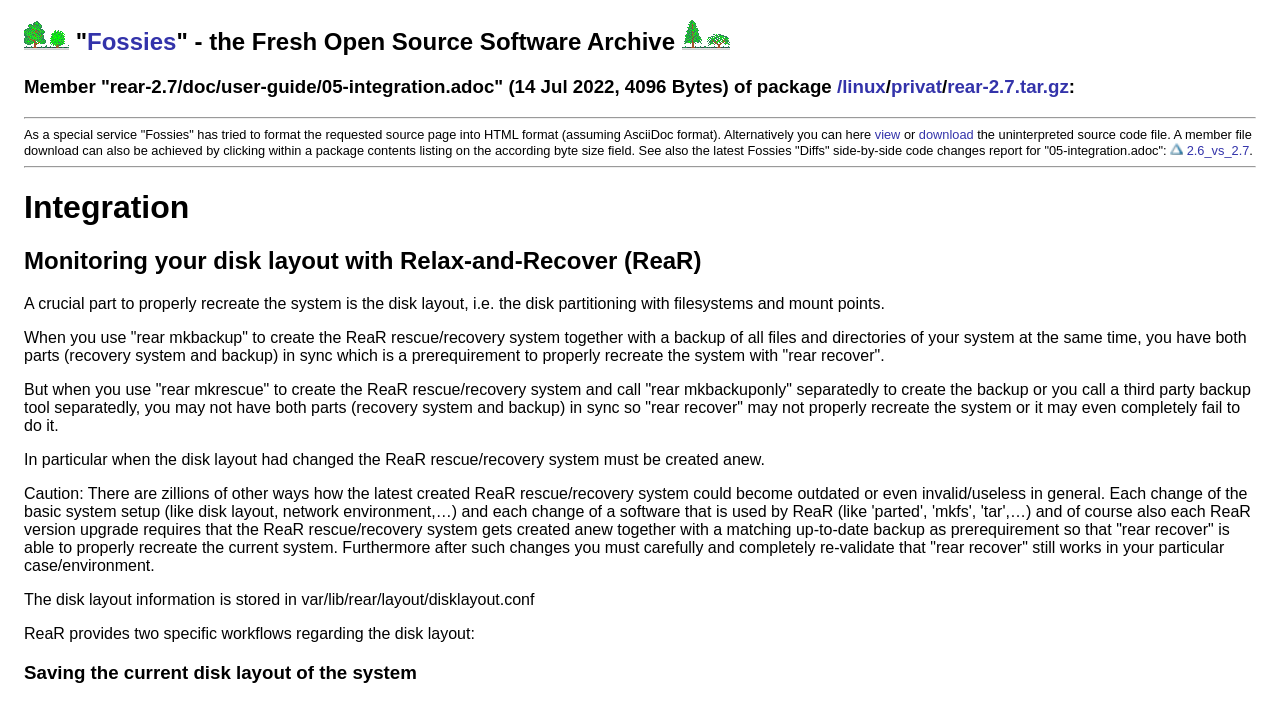Please find the bounding box coordinates of the element's region to be clicked to carry out this instruction: "View the uninterpreted source code file".

[0.718, 0.18, 0.761, 0.202]